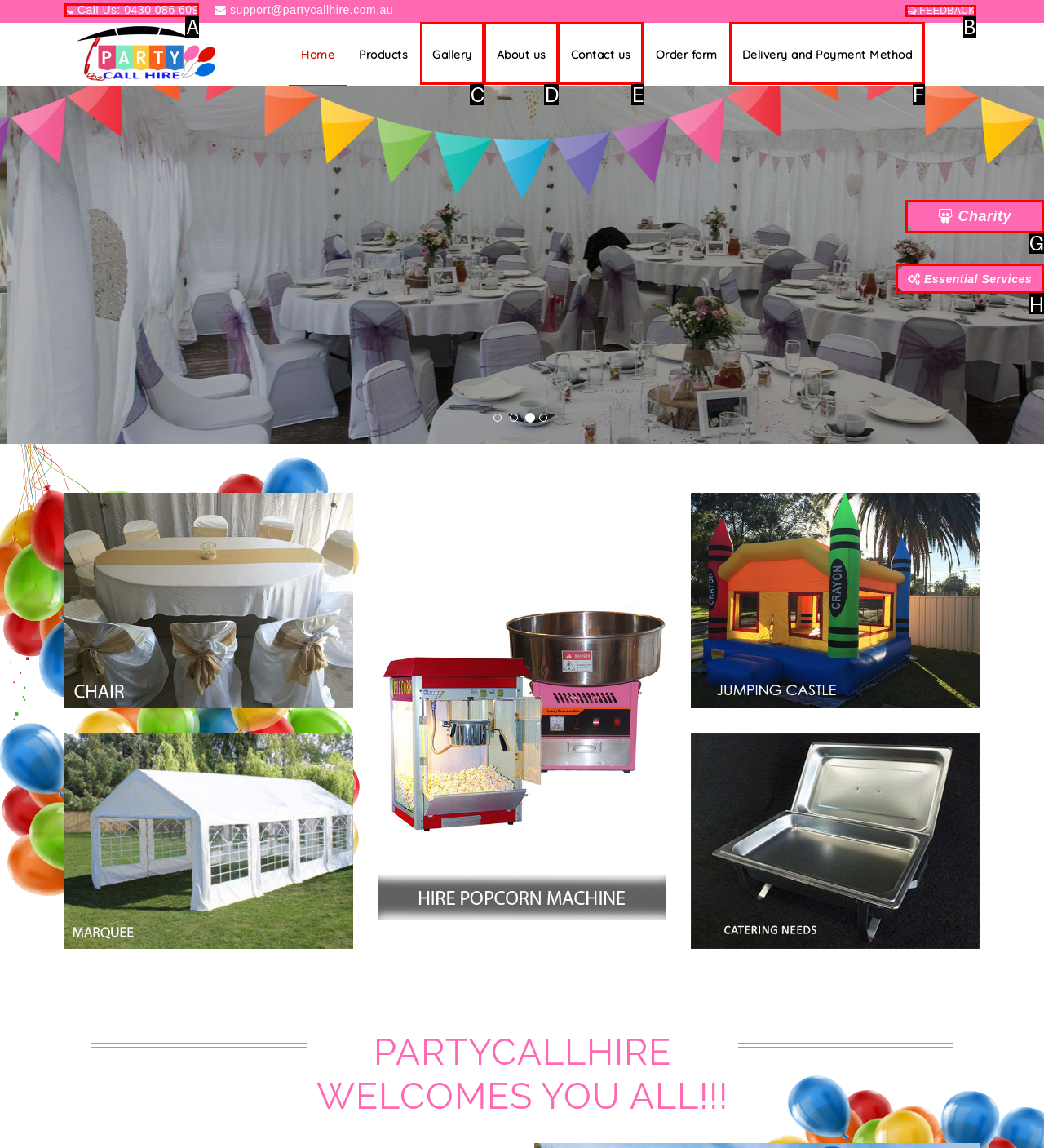Which UI element corresponds to this description: Delivery and Payment Method
Reply with the letter of the correct option.

F